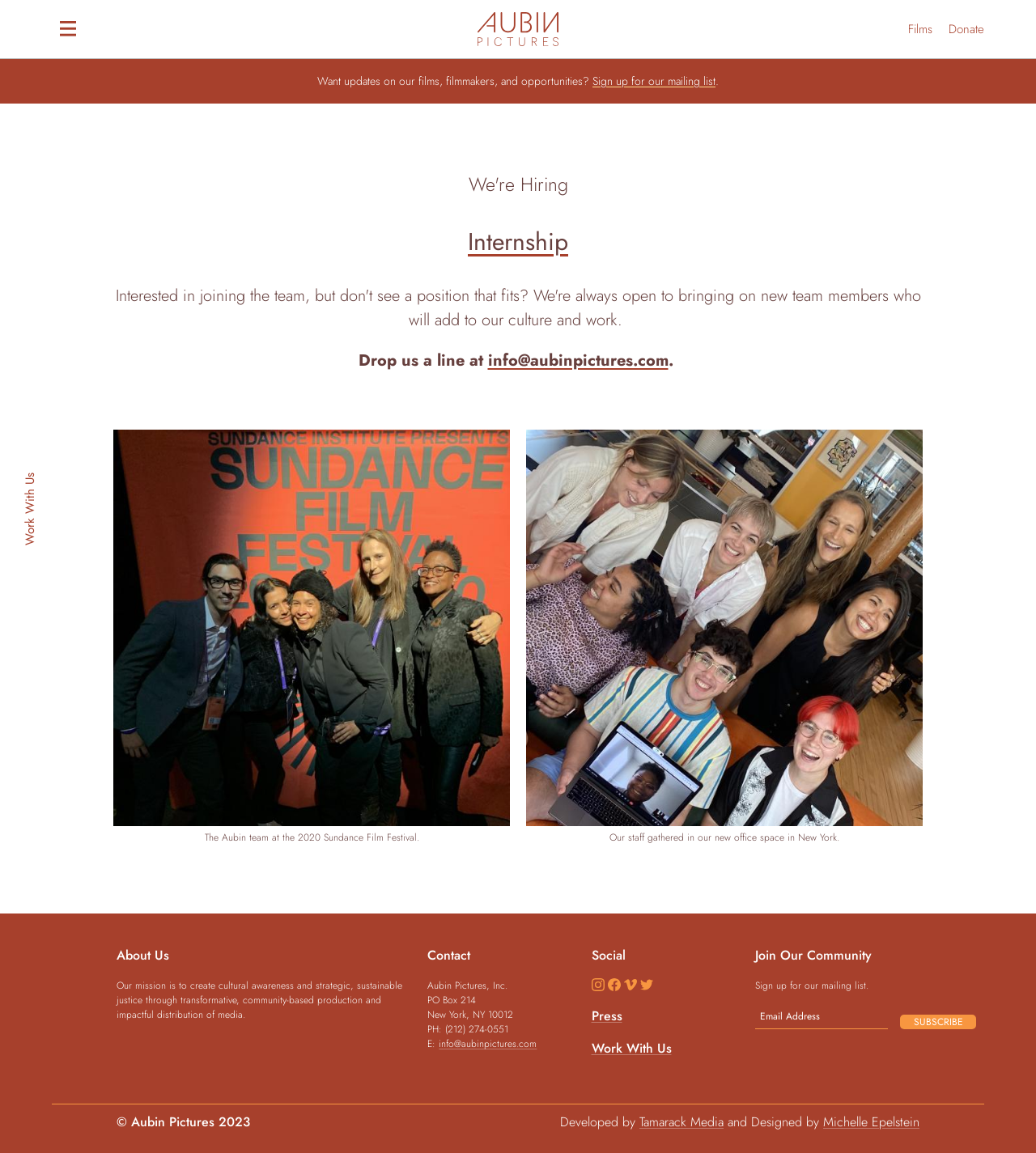Find the bounding box of the UI element described as follows: "aria-label="Pause story"".

None